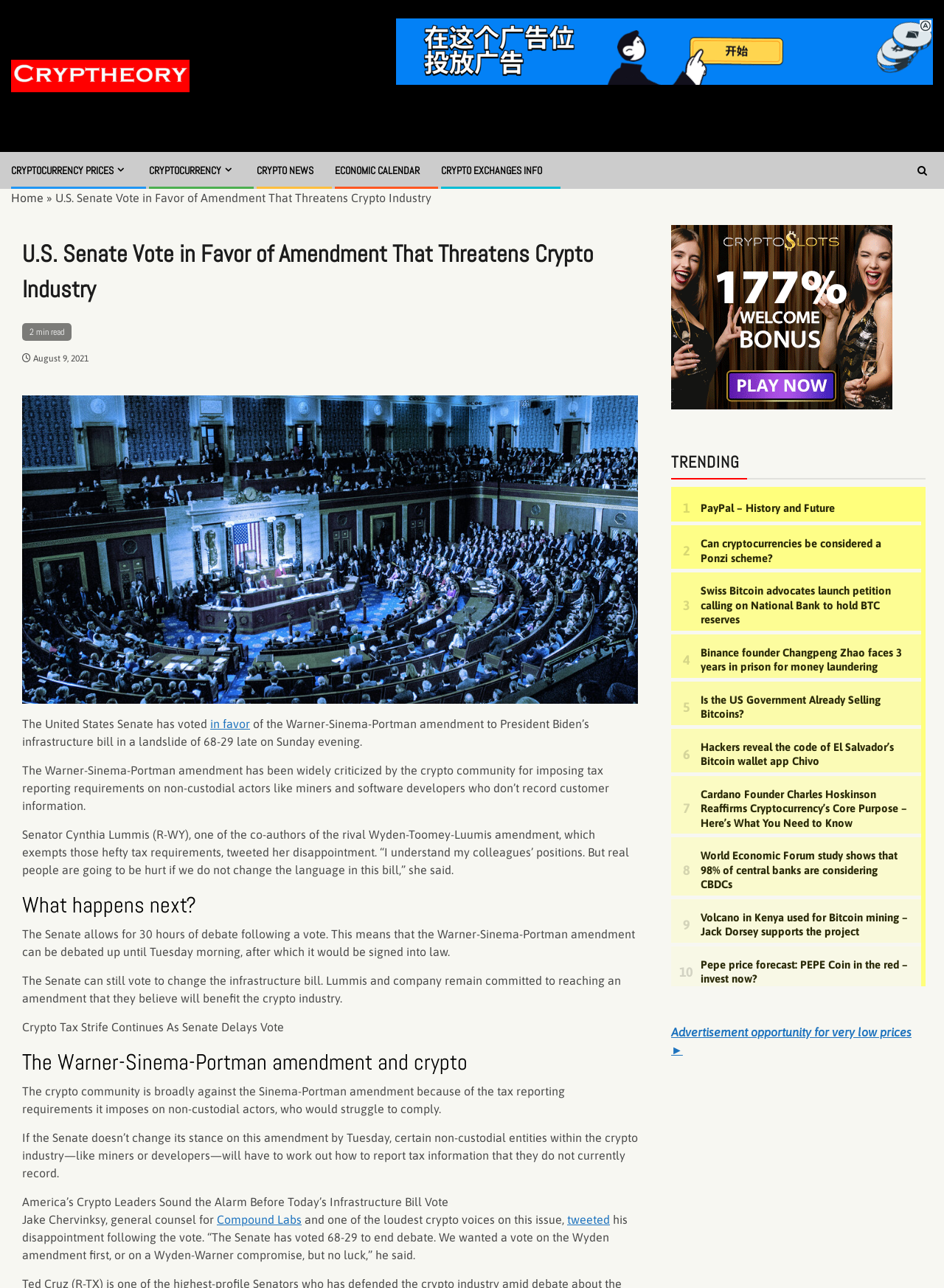Please determine the bounding box coordinates of the element's region to click for the following instruction: "Explore advertisement opportunities".

[0.711, 0.796, 0.966, 0.82]